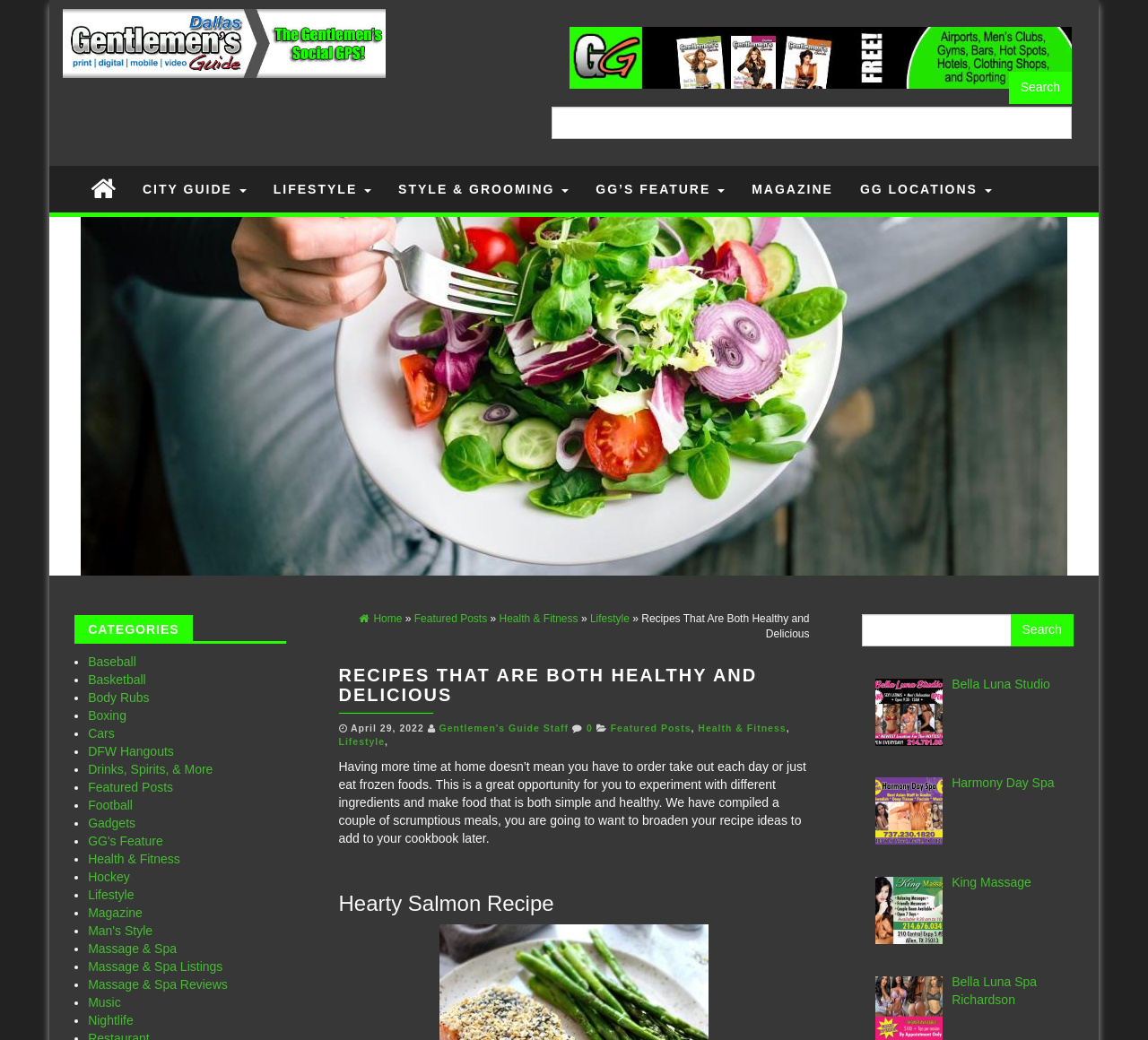Can you identify the bounding box coordinates of the clickable region needed to carry out this instruction: 'Start a free trial'? The coordinates should be four float numbers within the range of 0 to 1, stated as [left, top, right, bottom].

None